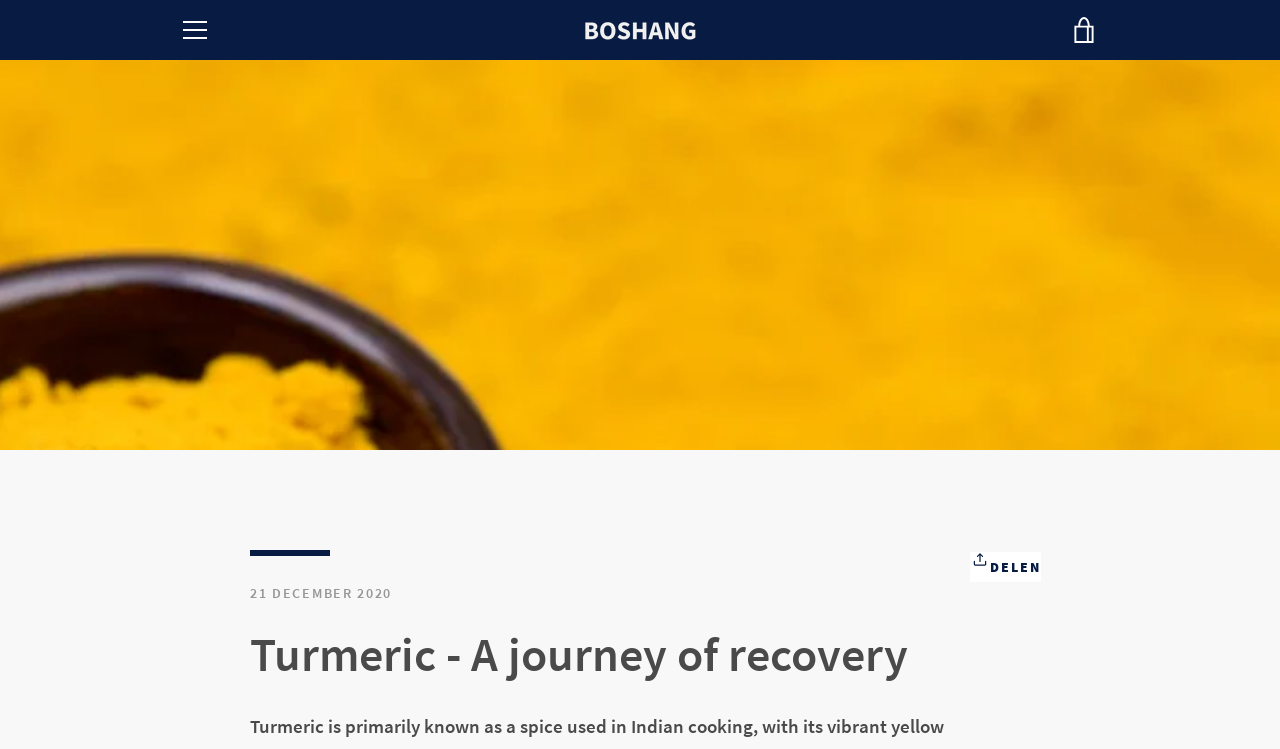Offer an in-depth caption of the entire webpage.

The webpage is a blog post titled "Turmeric Research Blog – BOSHANG" that focuses on the benefits of curcumin in fighting the adverse side effects of cancer therapies. 

At the top left corner, there is a link "Meteen naar de content" which is a small element. Next to it, on the top center, there is a button labeled "MENU" that is not expanded. On the top right corner, there is a link "BOSHANG" accompanied by an image with the same name, which is likely a logo.

Below the top section, there is a main content area. On the top of this area, there is a link "WINKELWAGEN BEKIJKEN" that is not expanded. Within this section, there is a header with a time stamp "21 DECEMBER 2020" and a heading "Turmeric - A journey of recovery". 

On the right side of the main content area, there is a button "DELEN" that is not expanded, which is likely a social sharing button. This button is accompanied by a small image.